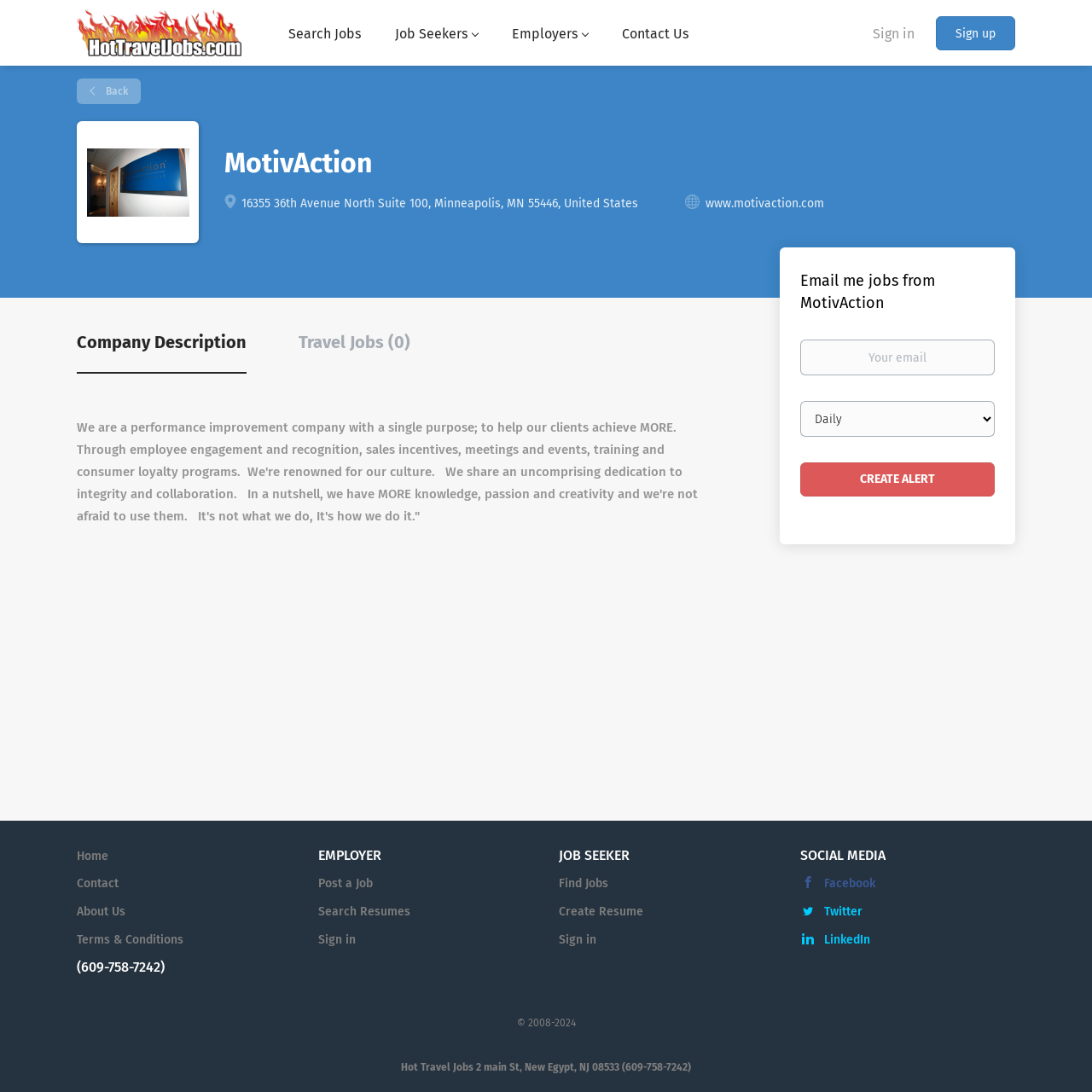Locate the bounding box coordinates of the clickable part needed for the task: "Create alert".

[0.733, 0.423, 0.911, 0.455]